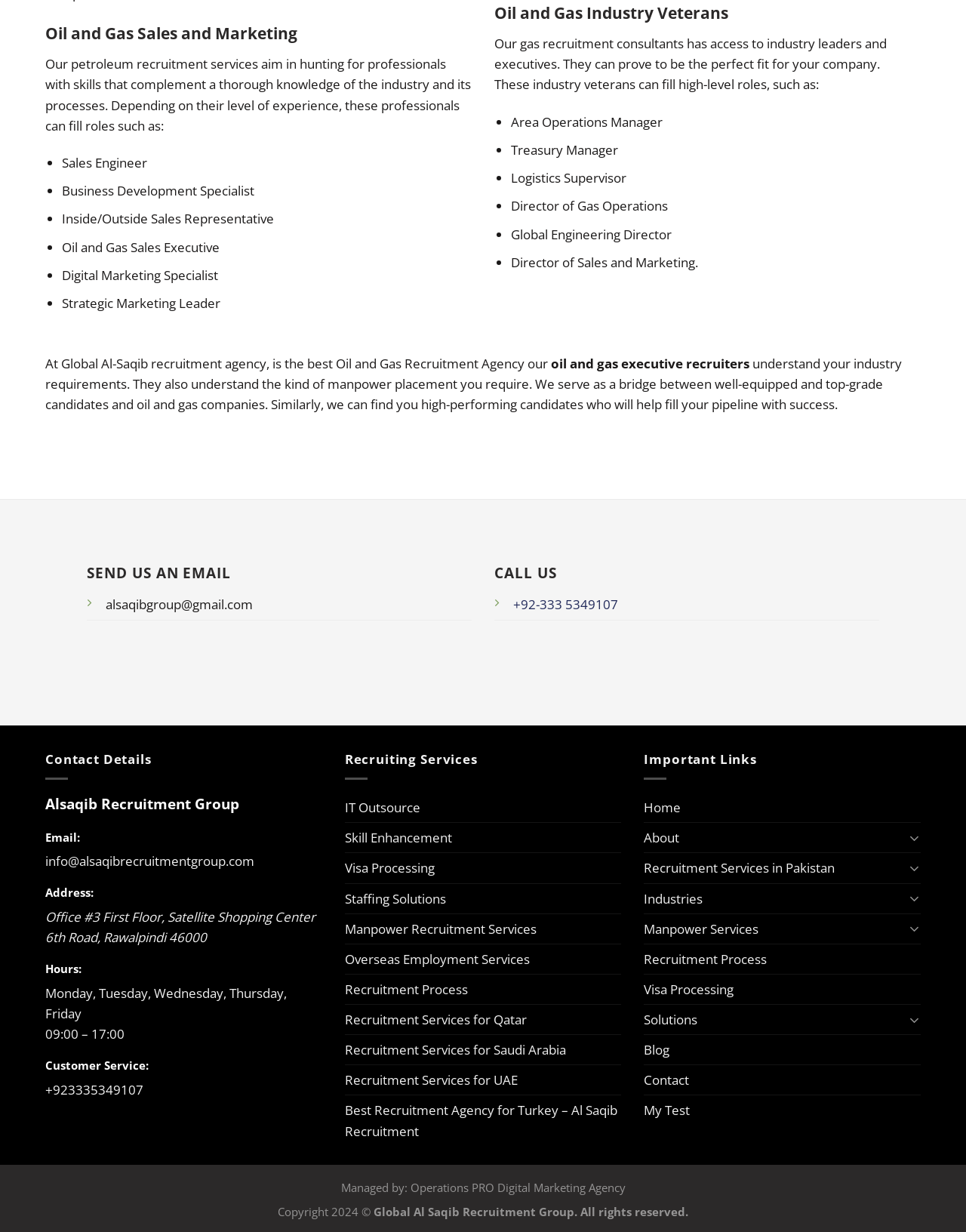Please provide a one-word or short phrase answer to the question:
What is the role of the recruitment consultants?

To find high-performing candidates